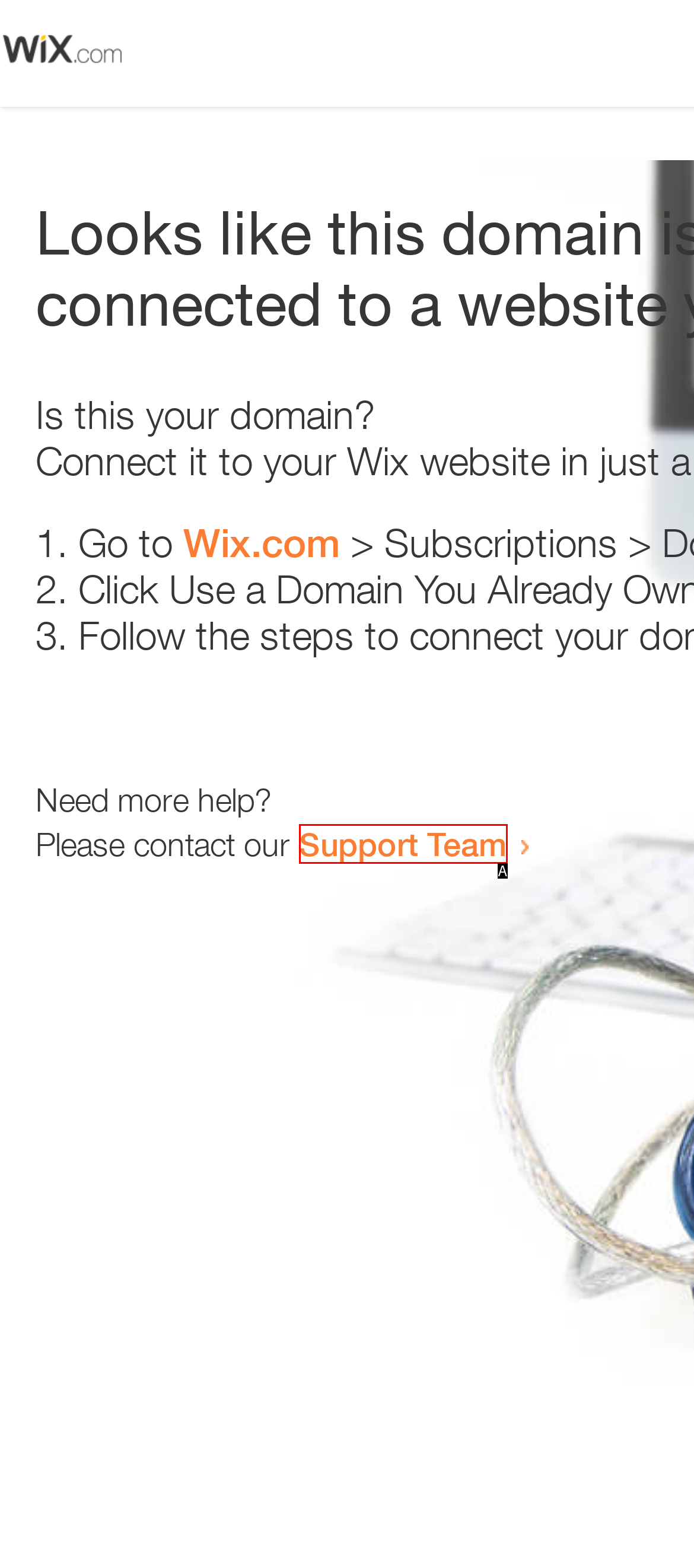Select the HTML element that corresponds to the description: Support Team
Reply with the letter of the correct option from the given choices.

A